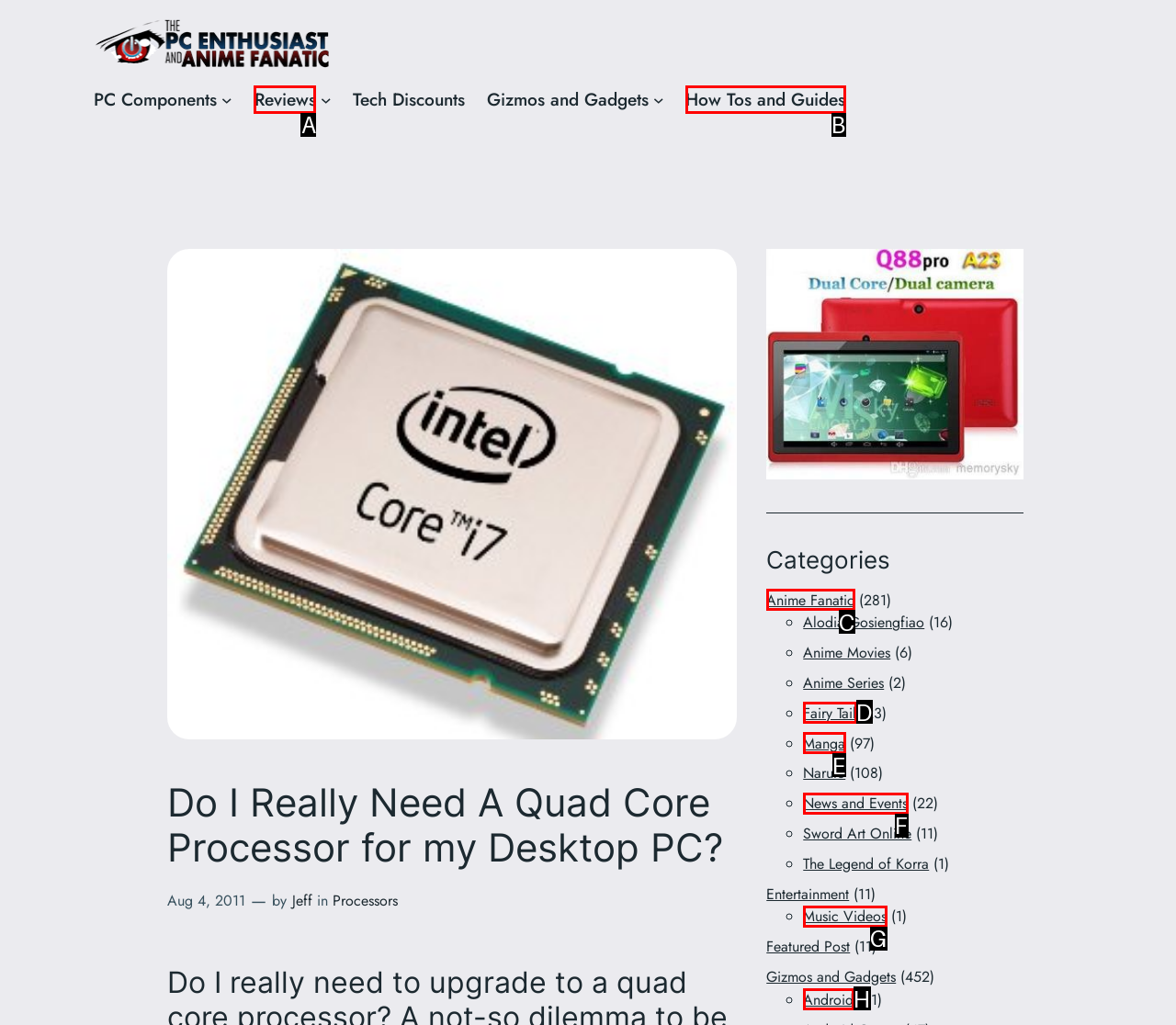Tell me which one HTML element best matches the description: Anime Fanatic
Answer with the option's letter from the given choices directly.

C